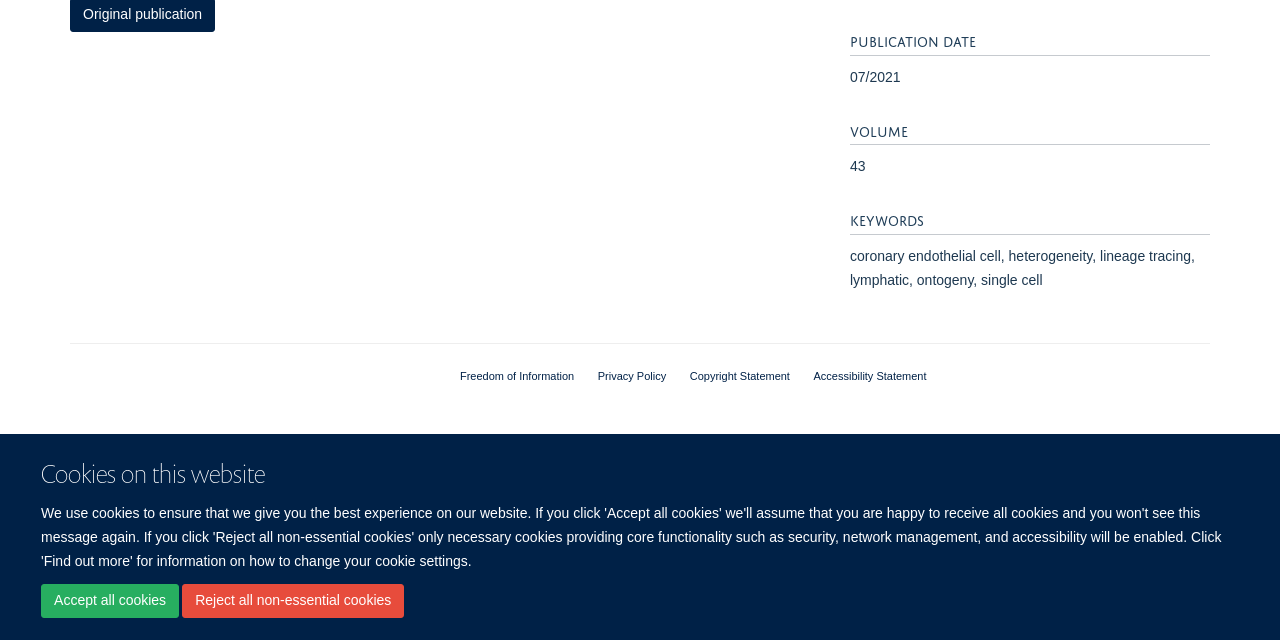Identify the bounding box for the UI element specified in this description: "Copyright Statement". The coordinates must be four float numbers between 0 and 1, formatted as [left, top, right, bottom].

[0.539, 0.578, 0.617, 0.596]